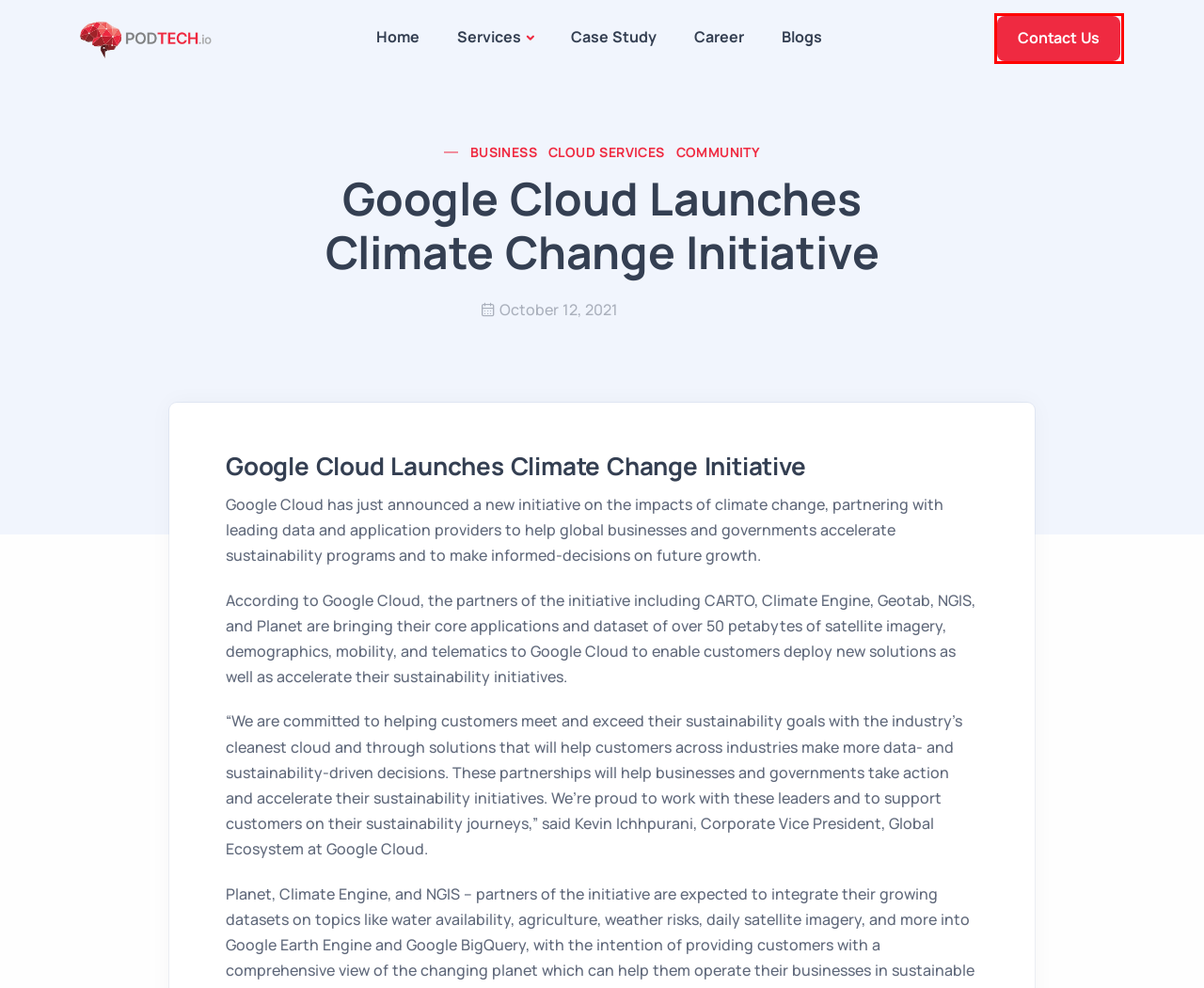Given a screenshot of a webpage with a red rectangle bounding box around a UI element, select the best matching webpage description for the new webpage that appears after clicking the highlighted element. The candidate descriptions are:
A. Business Archives | PODTECH
B. Community Archives | PODTECH
C. Blogs | PODTECH
D. Join PODTECH - Explore Exciting Career Opportunities
E. Contact | Reach Out Today for Software Development
F. cloud services Archives | PODTECH
G. PODTECH | Custom Software Development Services in UK
H. climate change Archives | PODTECH

E